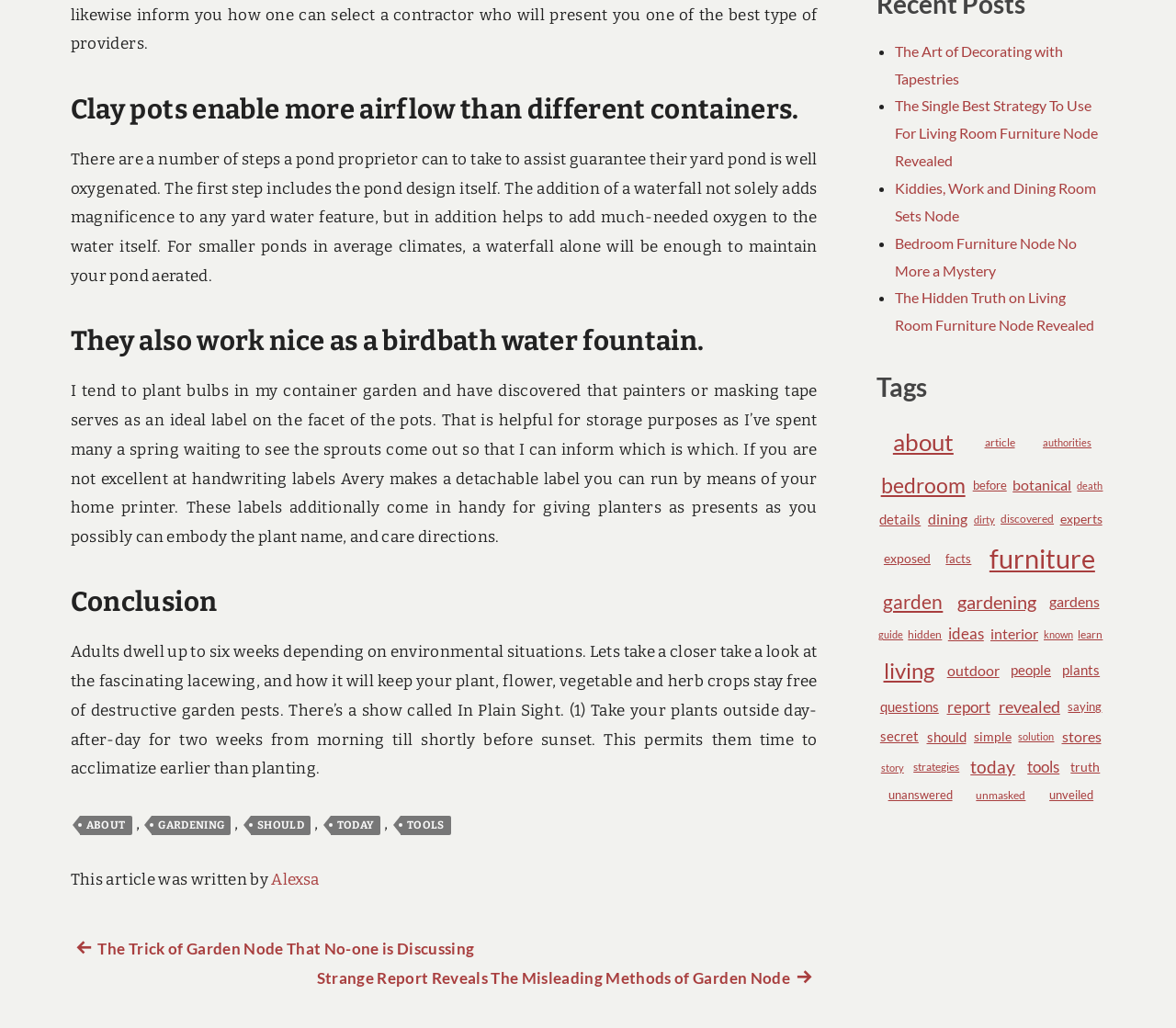Indicate the bounding box coordinates of the element that needs to be clicked to satisfy the following instruction: "Click on the 'ABOUT' link". The coordinates should be four float numbers between 0 and 1, i.e., [left, top, right, bottom].

[0.068, 0.794, 0.112, 0.812]